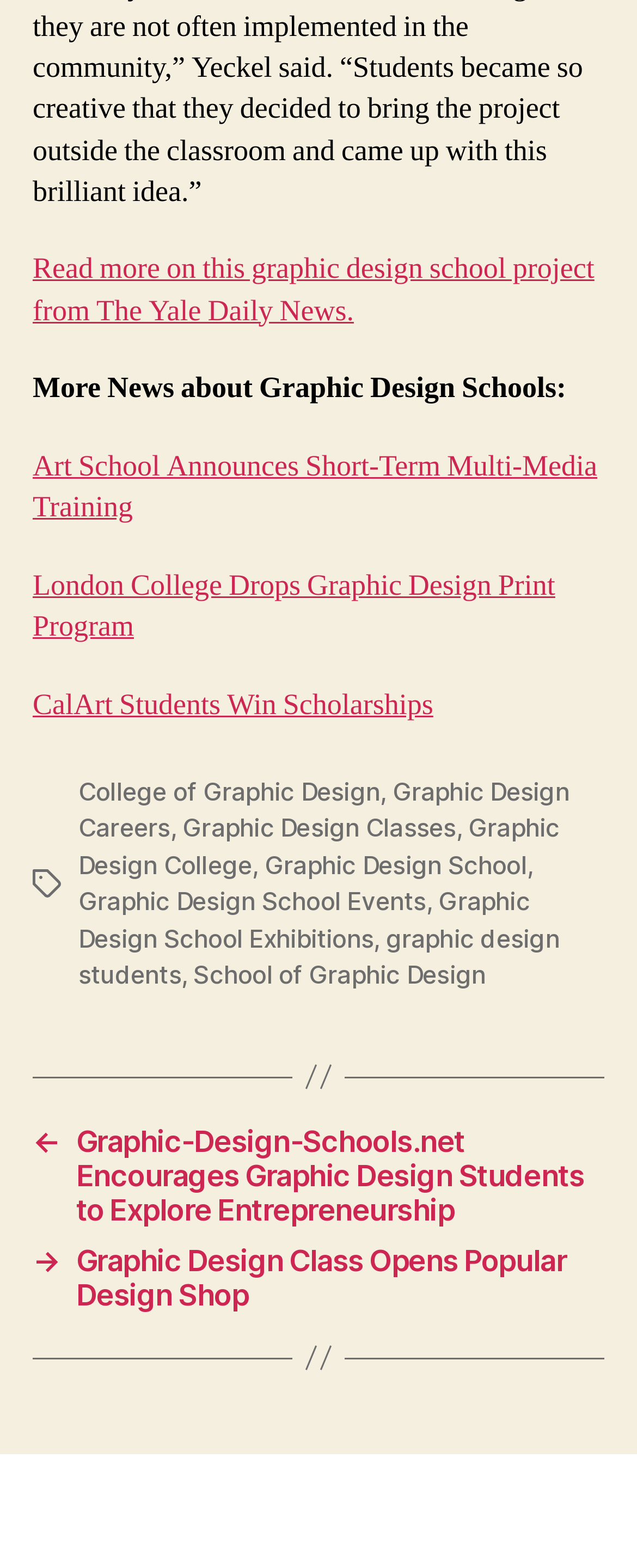Please identify the bounding box coordinates of the clickable area that will allow you to execute the instruction: "Read more about the graphic design school project".

[0.051, 0.16, 0.933, 0.21]